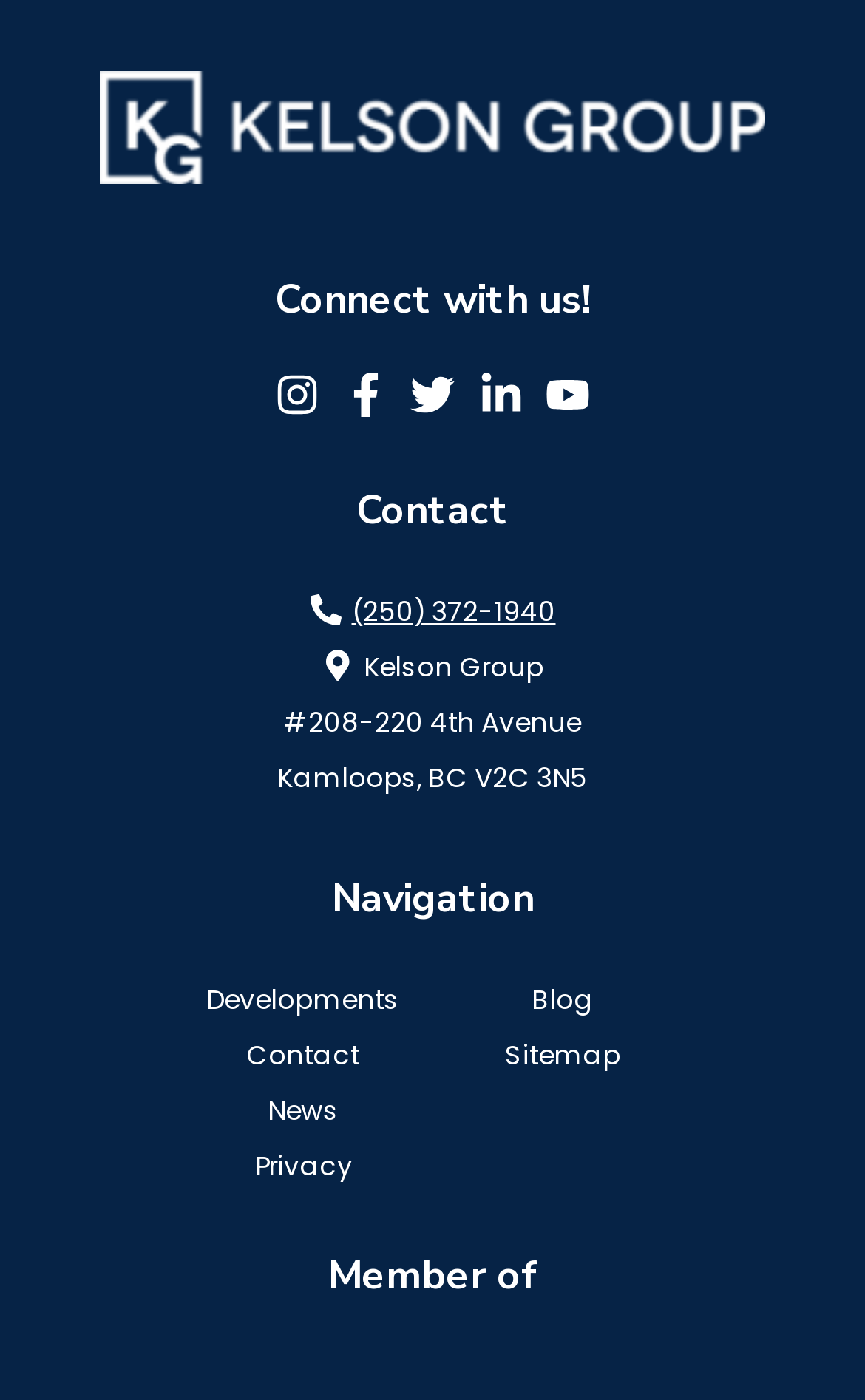What is the company name? Based on the image, give a response in one word or a short phrase.

Kelson Group